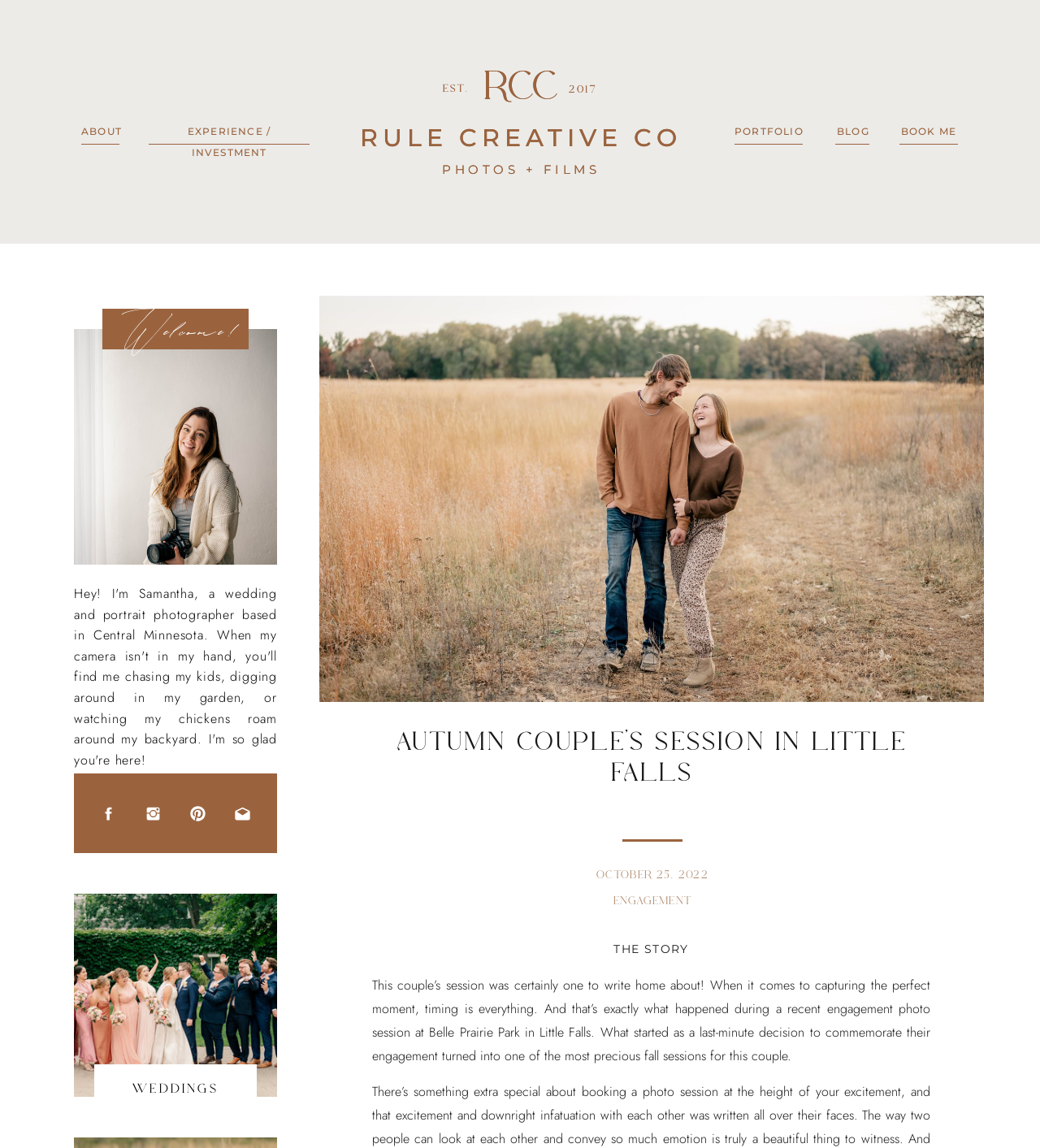Please identify the bounding box coordinates of where to click in order to follow the instruction: "Explore ENGAGEMENT".

[0.589, 0.778, 0.665, 0.791]